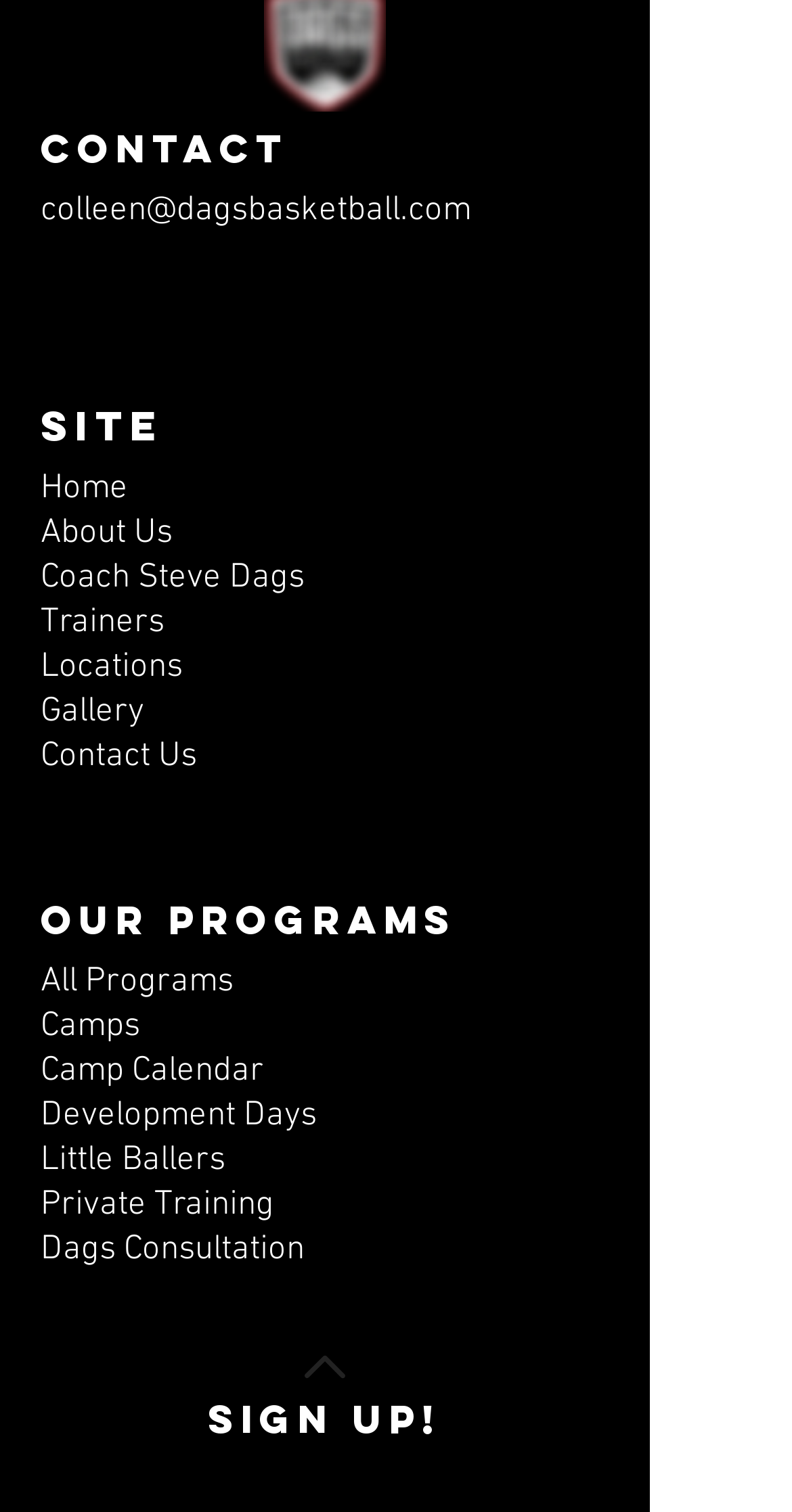Please locate the clickable area by providing the bounding box coordinates to follow this instruction: "Contact Colleen via email".

[0.051, 0.124, 0.595, 0.151]